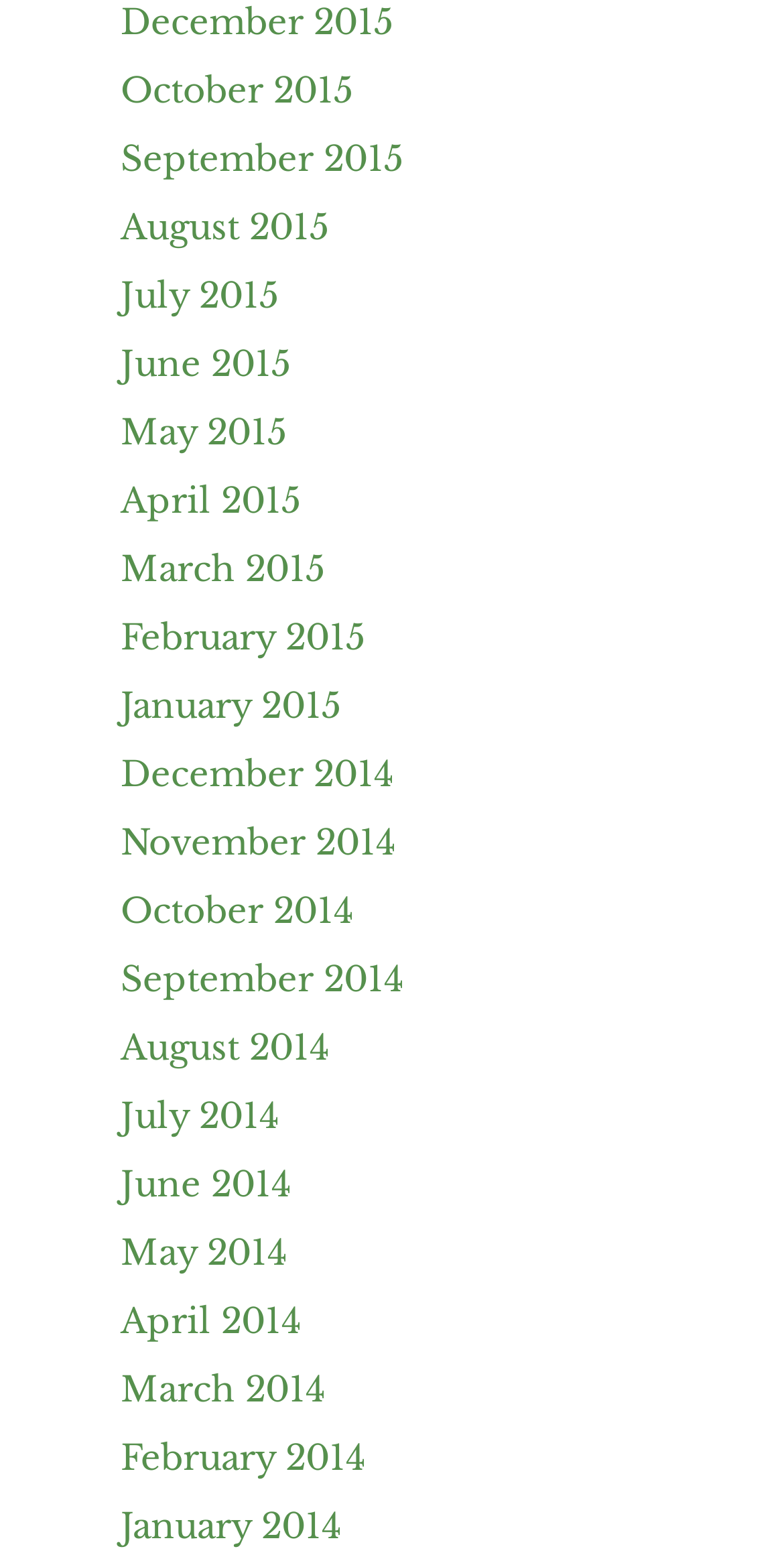Specify the bounding box coordinates for the region that must be clicked to perform the given instruction: "view October 2014".

[0.154, 0.57, 0.451, 0.597]